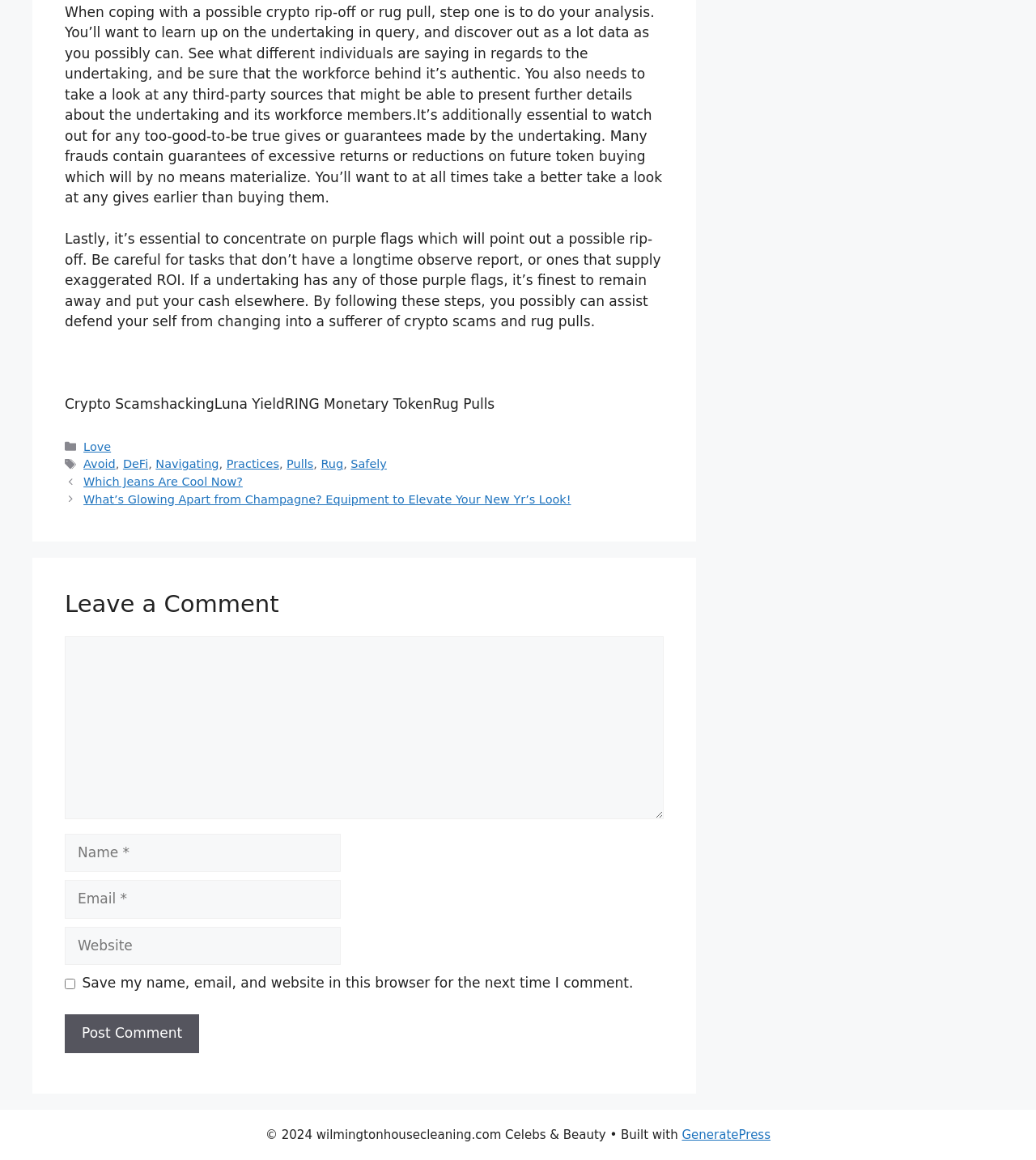Determine the bounding box of the UI component based on this description: "parent_node: Comment name="url" placeholder="Website"". The bounding box coordinates should be four float values between 0 and 1, i.e., [left, top, right, bottom].

[0.062, 0.799, 0.329, 0.832]